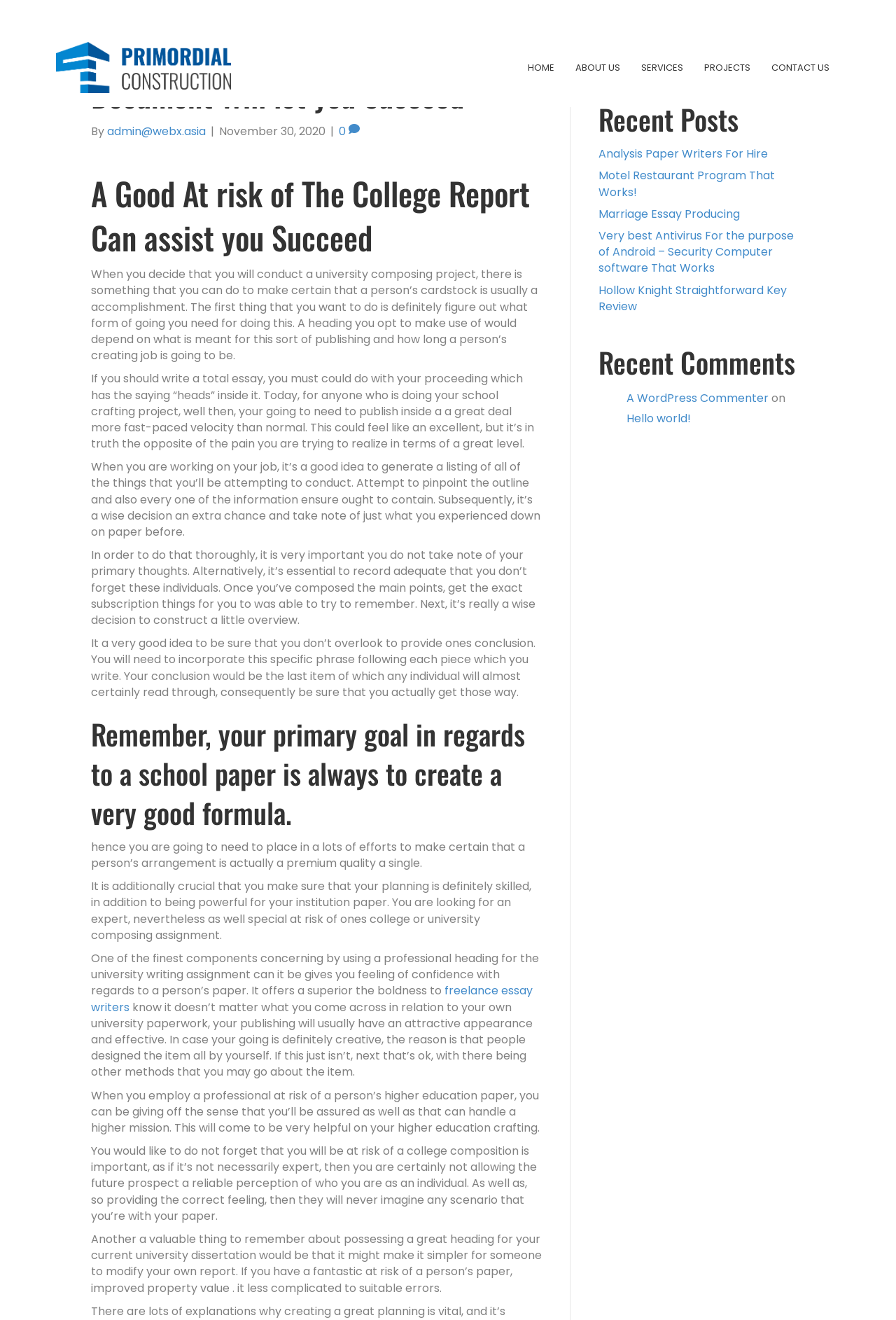Identify the bounding box coordinates for the element you need to click to achieve the following task: "Click the HOME link". Provide the bounding box coordinates as four float numbers between 0 and 1, in the form [left, top, right, bottom].

[0.581, 0.042, 0.627, 0.06]